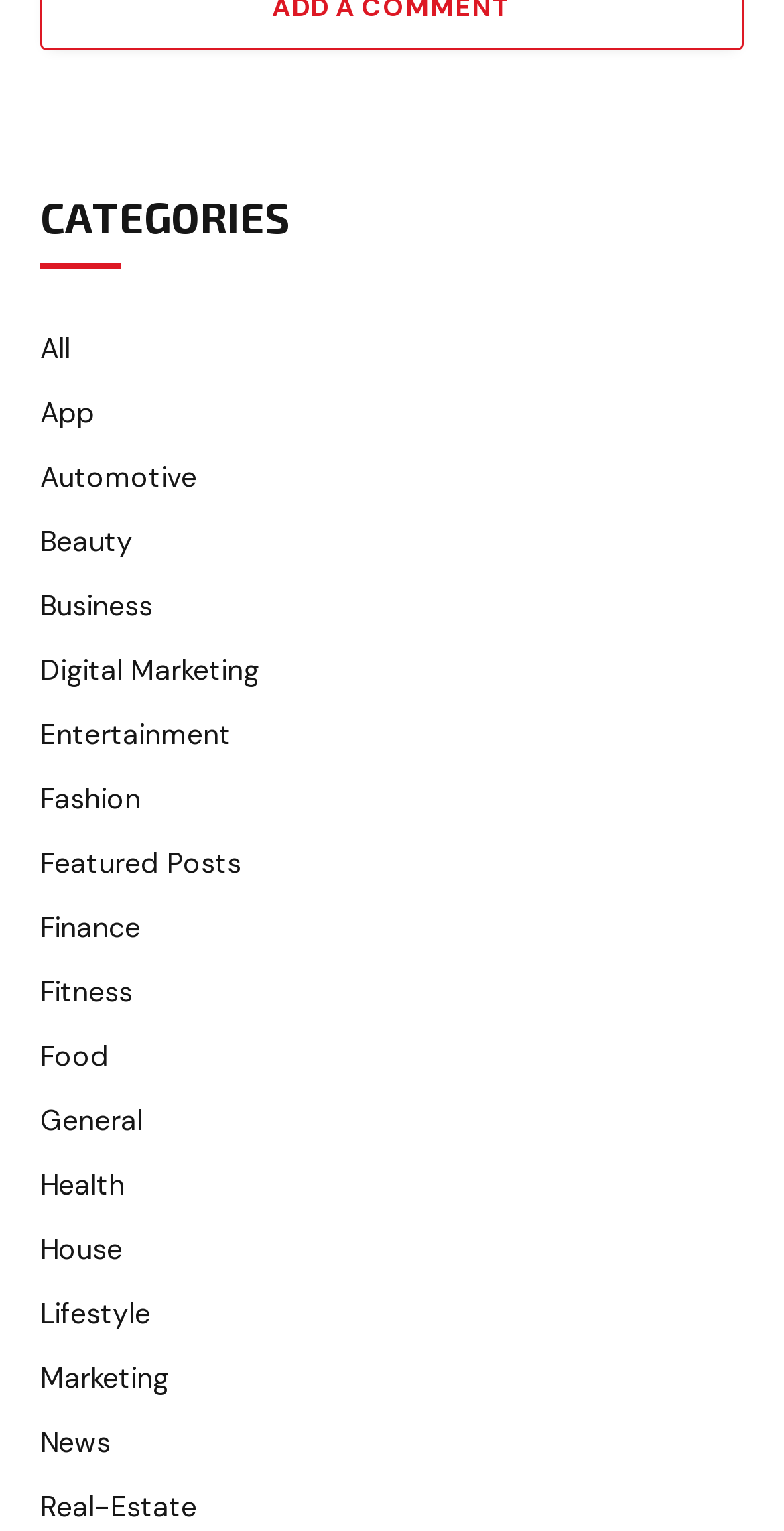Give a one-word or phrase response to the following question: How many characters are in the 'Digital Marketing' category?

17